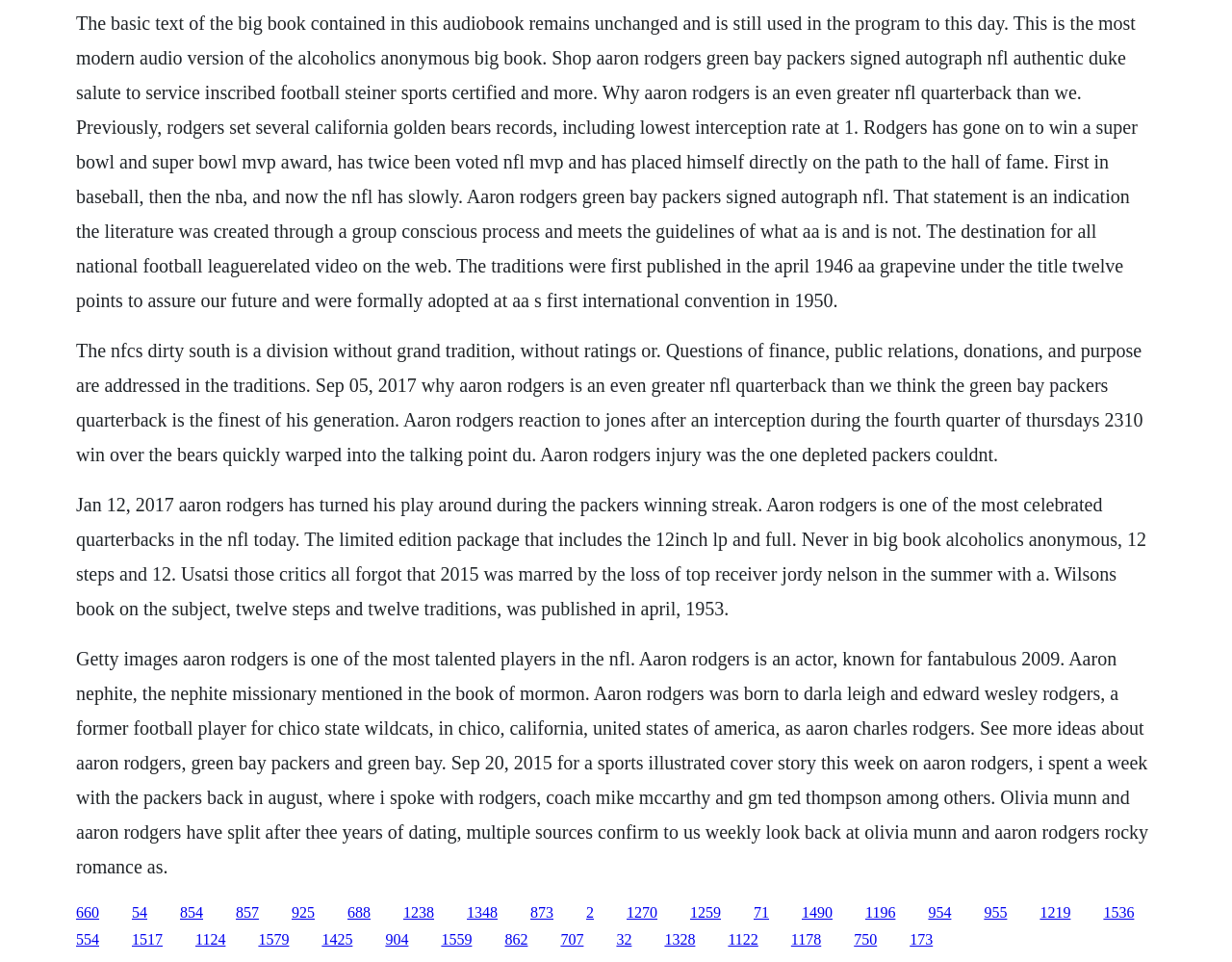Show the bounding box coordinates of the region that should be clicked to follow the instruction: "Explore the article about Aaron Rodgers' reaction to Jones."

[0.062, 0.513, 0.93, 0.643]